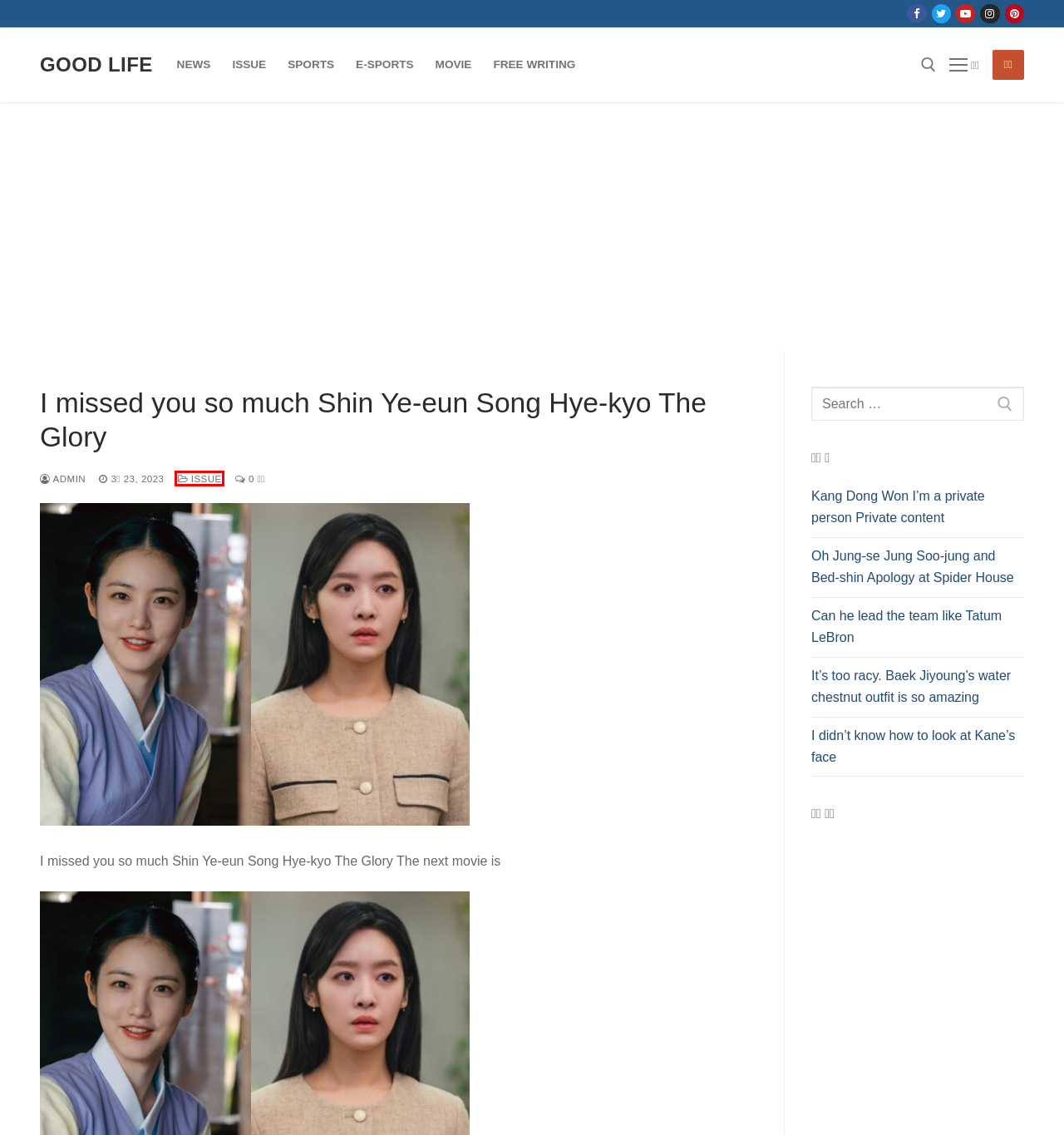Analyze the given webpage screenshot and identify the UI element within the red bounding box. Select the webpage description that best matches what you expect the new webpage to look like after clicking the element. Here are the candidates:
A. Kang Dong Won I'm a private person Private content - GOOD LIFE
B. Free writing Archives - GOOD LIFE
C. I didn't know how to look at Kane's face - GOOD LIFE
D. NEWS Archives - GOOD LIFE
E. Can he lead the team like Tatum LeBron - GOOD LIFE
F. ISSUE Archives - GOOD LIFE
G. It's too racy. Baek Jiyoung's water chestnut outfit is so amazing
H. Oh Jung-se Jung Soo-jung and Bed-shin Apology at Spider House

F